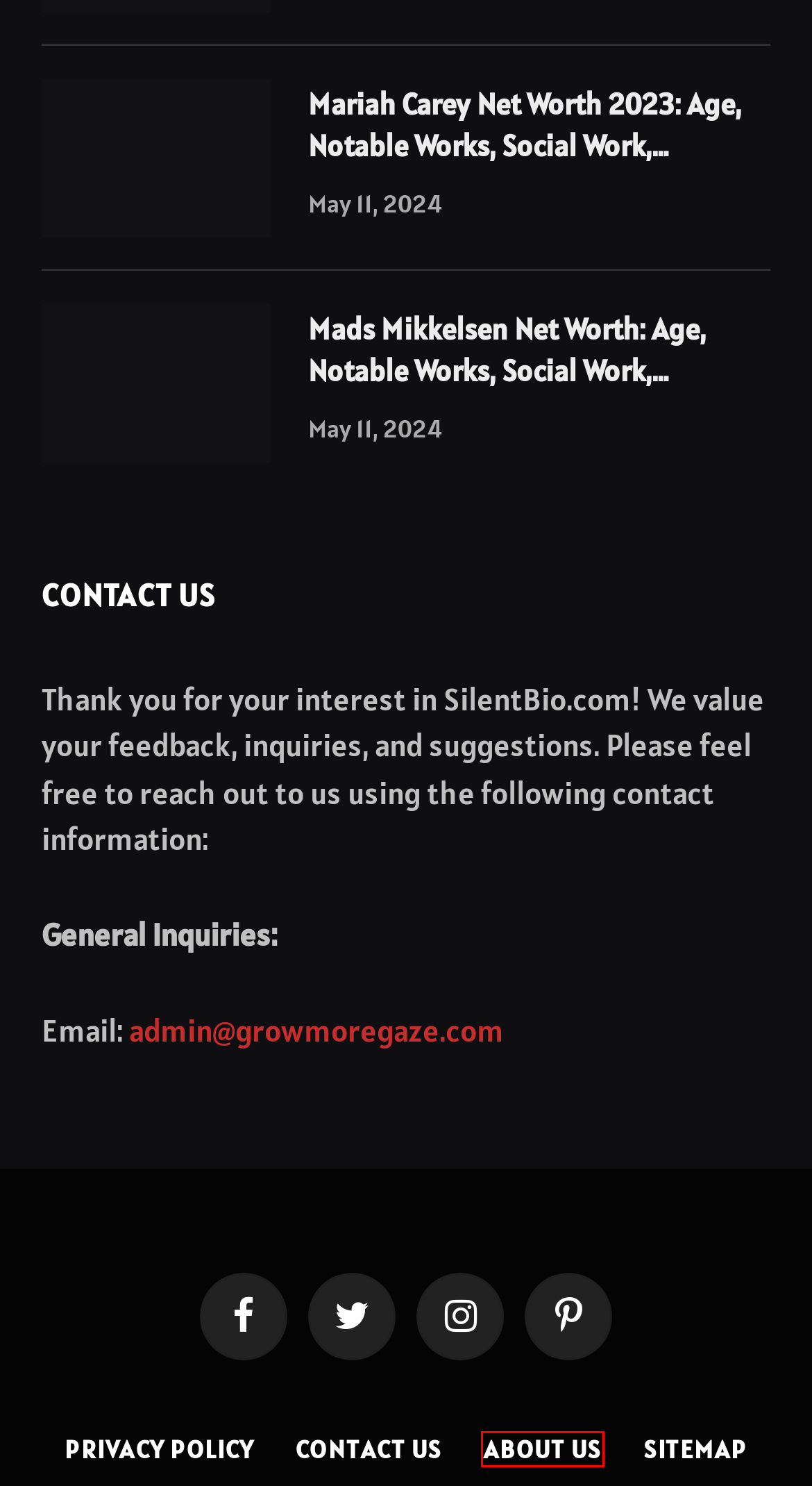Observe the provided screenshot of a webpage with a red bounding box around a specific UI element. Choose the webpage description that best fits the new webpage after you click on the highlighted element. These are your options:
A. Unveiling Mariah Carey's Net Worth in 2023
B. Sitemap and Content Explorer For Silentbio.com
C. SilentBio - The Way To Know Great People's Biographies
D. The Rise and Fortune: Novak Djokovic's Net Worth Unveiled
E. Contact Us - SilentBio
F. Privacy Policy - SilentBio
G. How Mads Mikkelsen Built His Impressive Net Worth
H. About Us - SilentBio

H